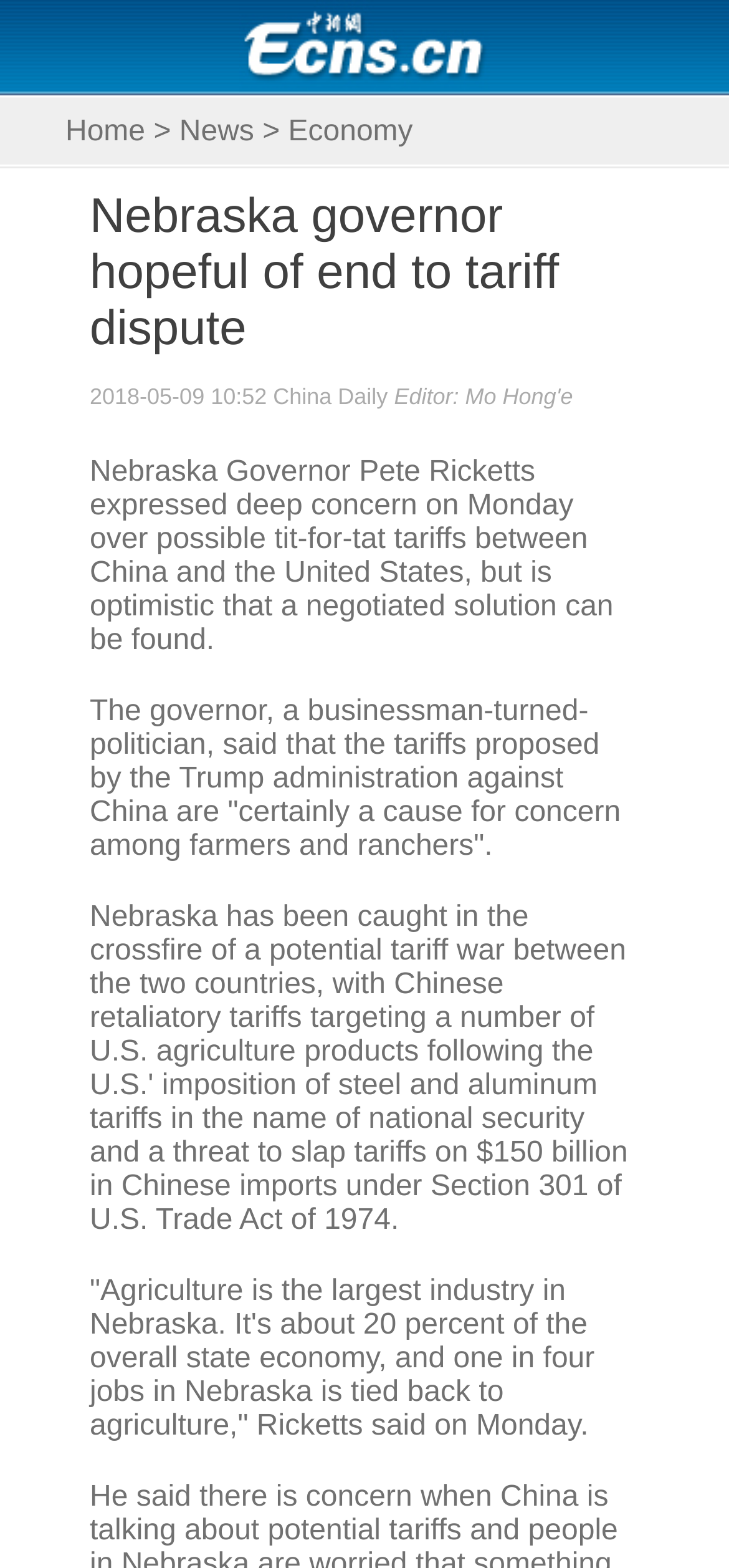Please locate and generate the primary heading on this webpage.

Nebraska governor hopeful of end to tariff dispute